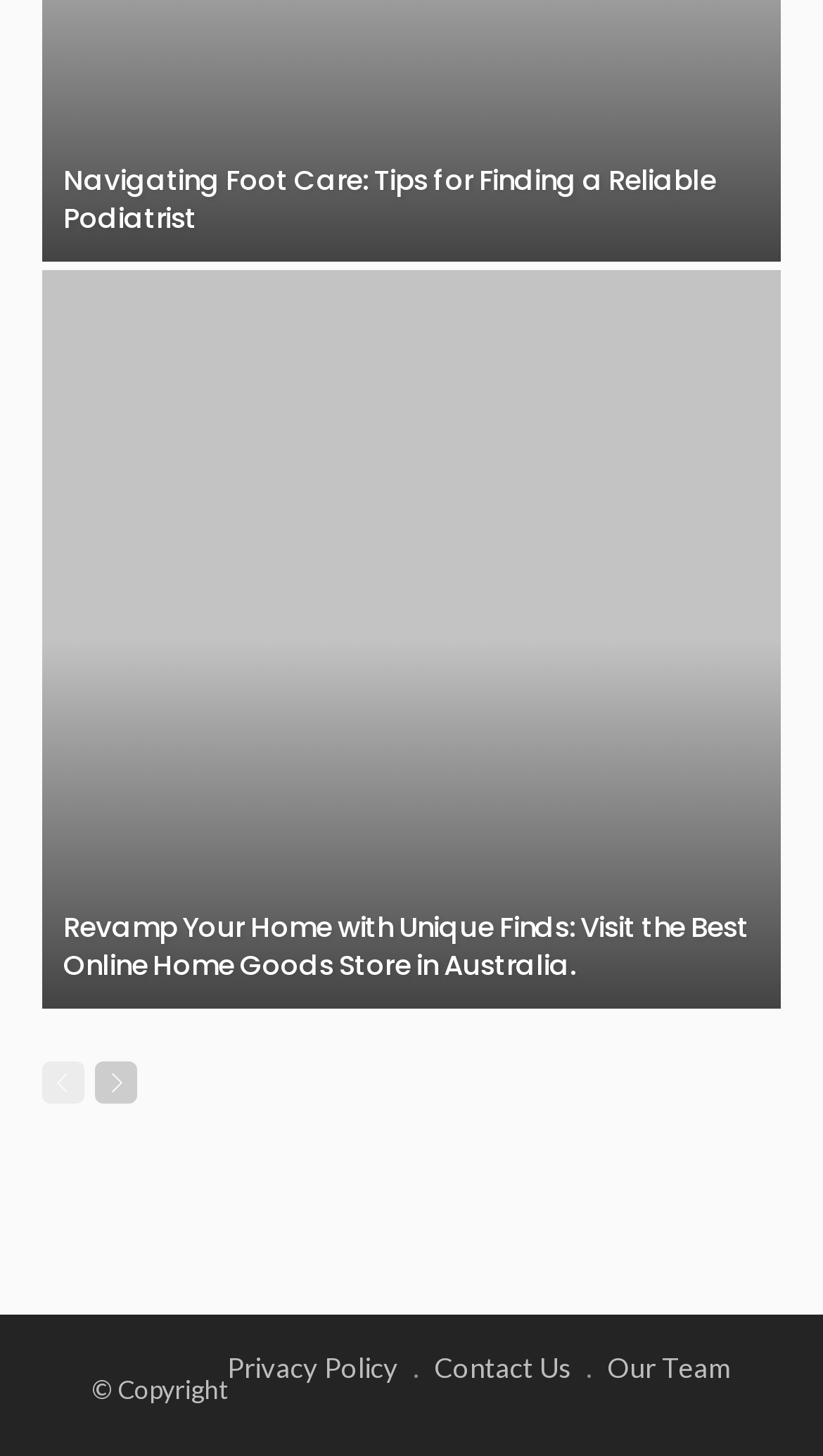Analyze the image and deliver a detailed answer to the question: What is the copyright information present at the bottom?

The copyright information present at the bottom of the webpage is '© Copyright', which indicates that the content on the webpage is protected by copyright laws and should not be reproduced without permission.